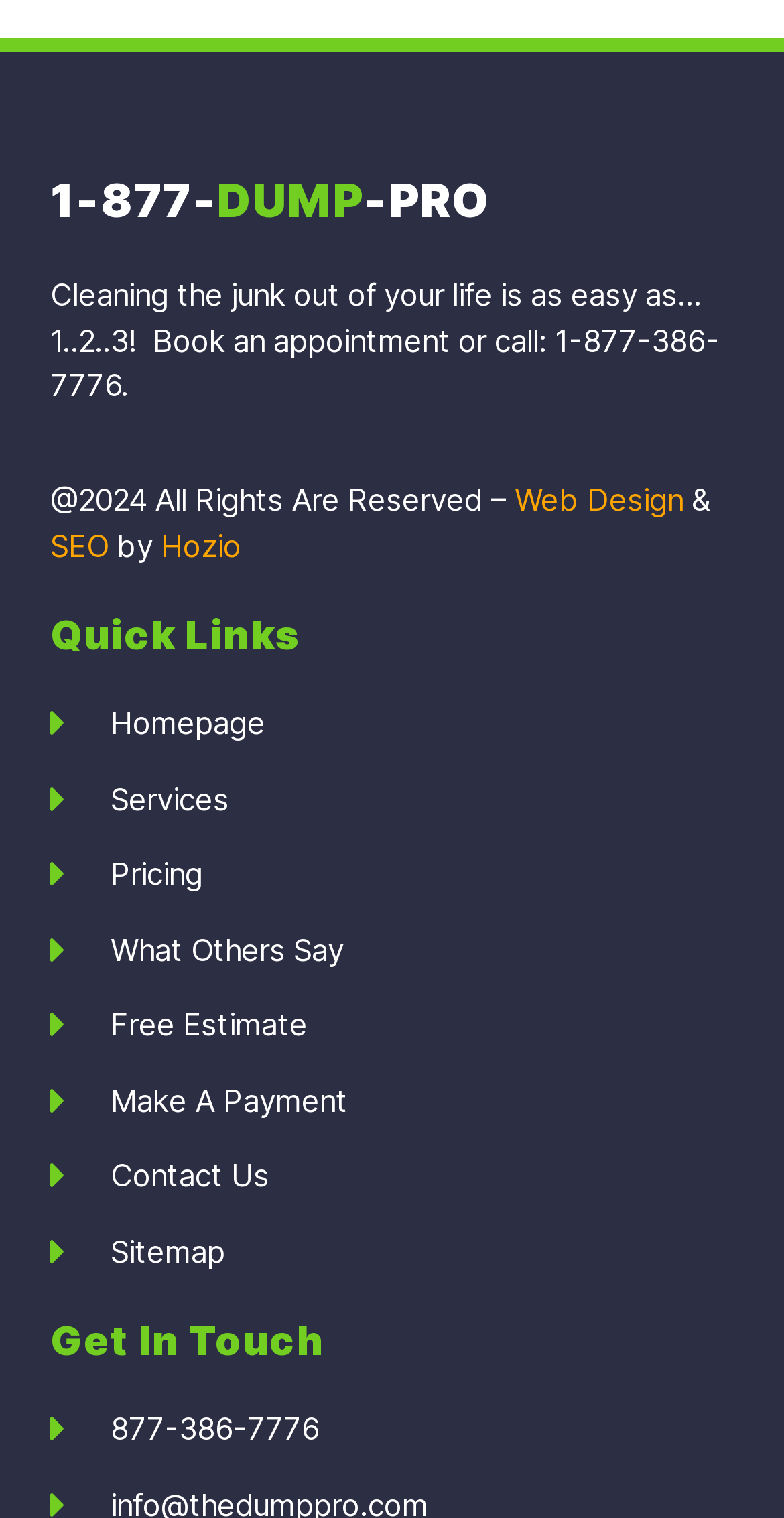Bounding box coordinates should be provided in the format (top-left x, top-left y, bottom-right x, bottom-right y) with all values between 0 and 1. Identify the bounding box for this UI element: 1-877-DUMP-PRO

[0.064, 0.114, 0.623, 0.151]